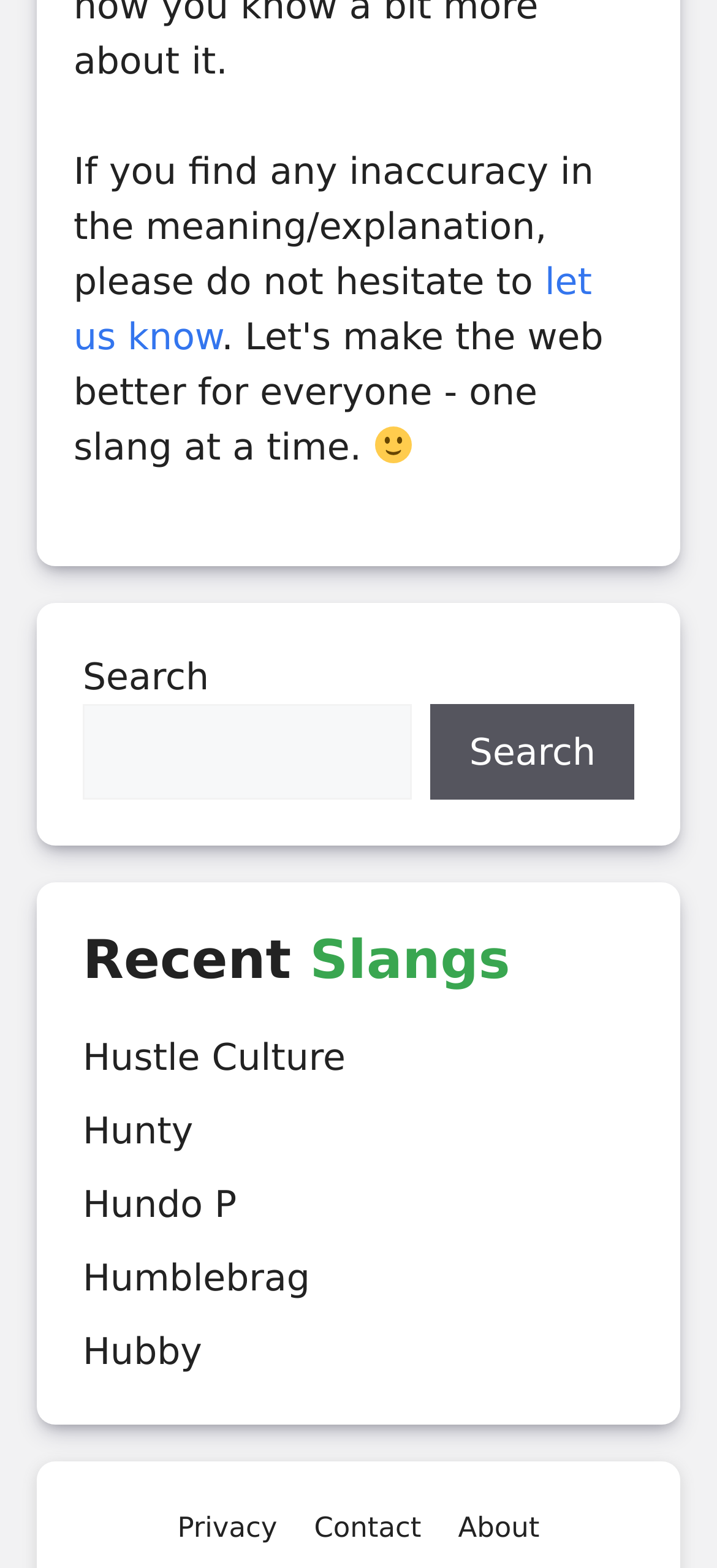Please find the bounding box coordinates of the element that must be clicked to perform the given instruction: "search for something". The coordinates should be four float numbers from 0 to 1, i.e., [left, top, right, bottom].

[0.115, 0.449, 0.575, 0.51]